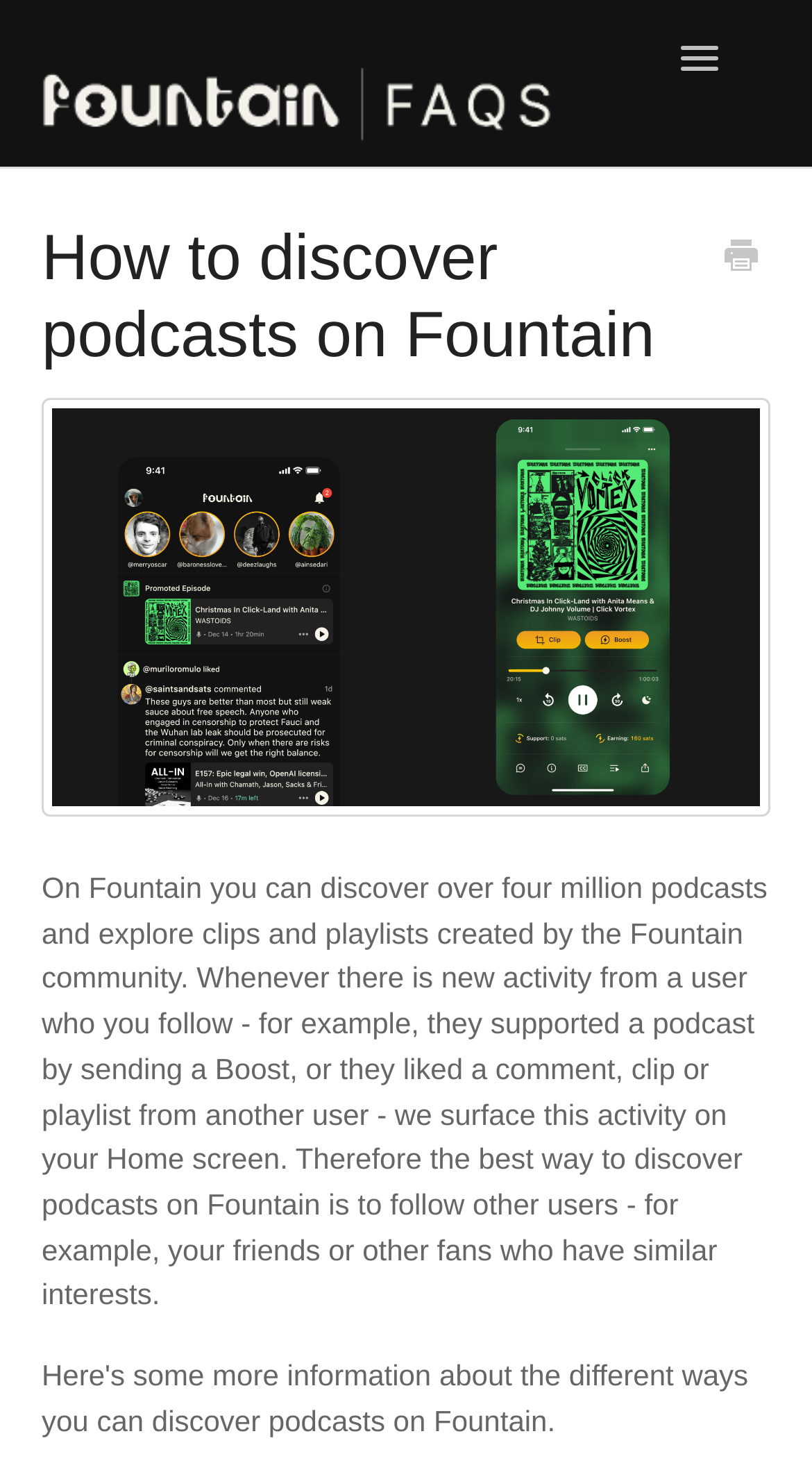Please give a short response to the question using one word or a phrase:
What is the function of the 'Toggle Navigation' button?

To navigate